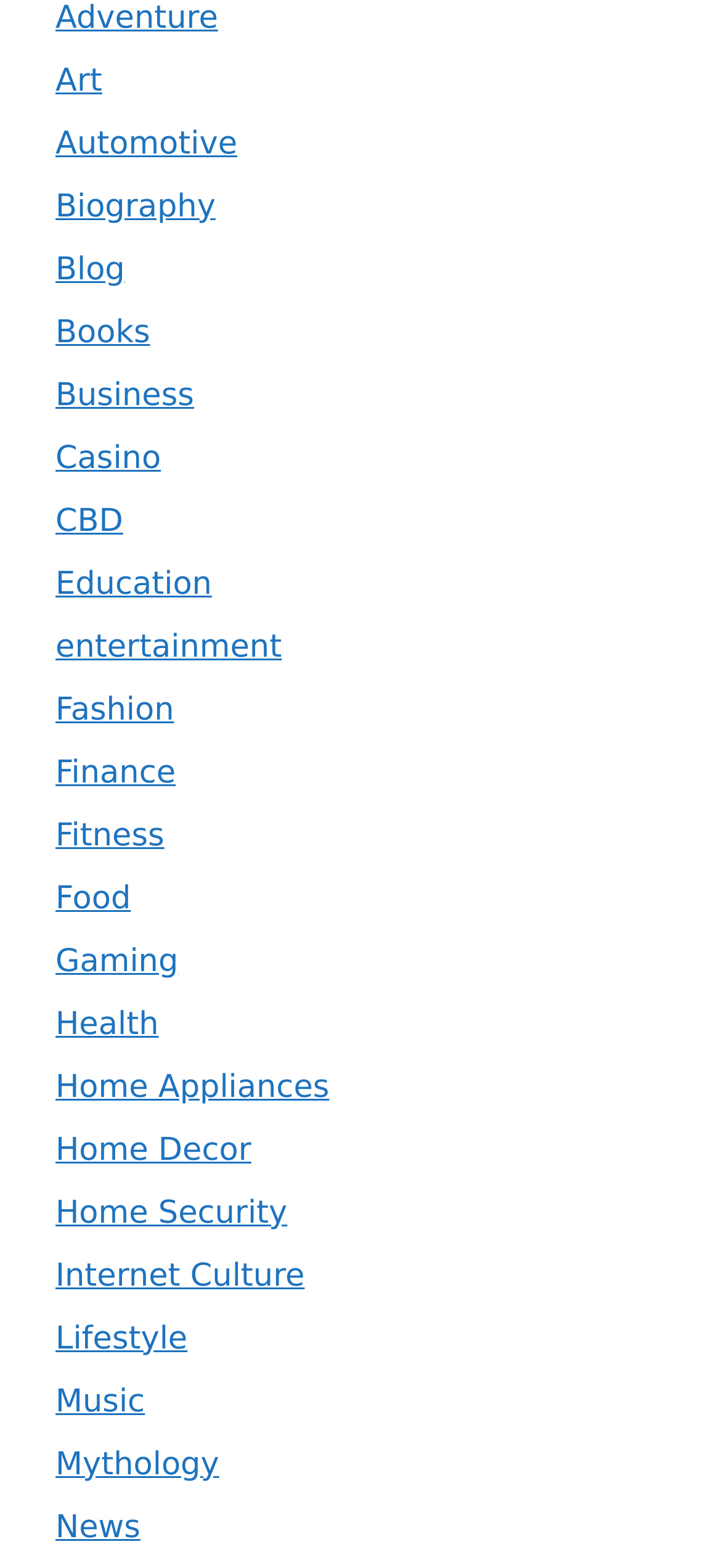What is the last category listed?
Provide a detailed answer to the question using information from the image.

The last category listed is 'News' which is a link element located at the bottom of the webpage with a bounding box of [0.077, 0.962, 0.195, 0.986].